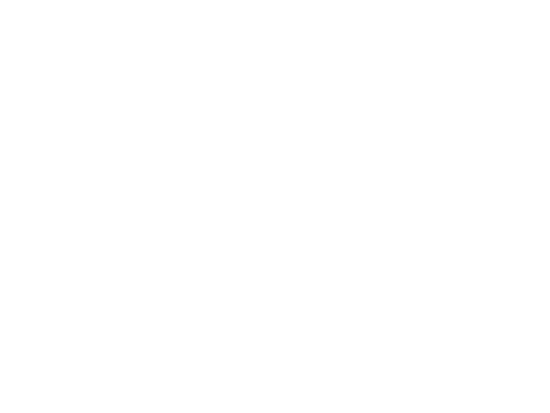Is the catalogue complete?
Please give a detailed and elaborate explanation in response to the question.

According to the caption, the catalogue is noted for being complete and intact, with no writing, suggesting that it has all its original contents.